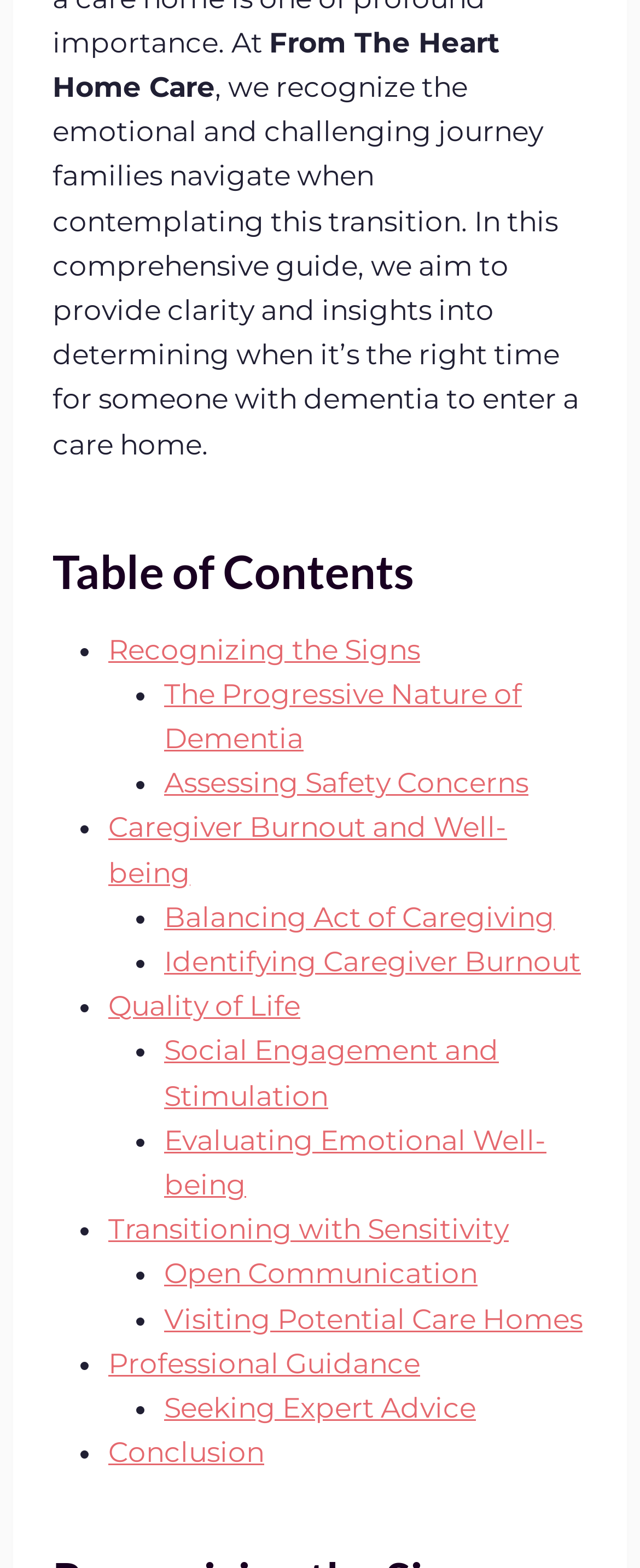Determine the bounding box coordinates of the clickable region to carry out the instruction: "Get guidance on transitioning with sensitivity".

[0.169, 0.773, 0.795, 0.794]